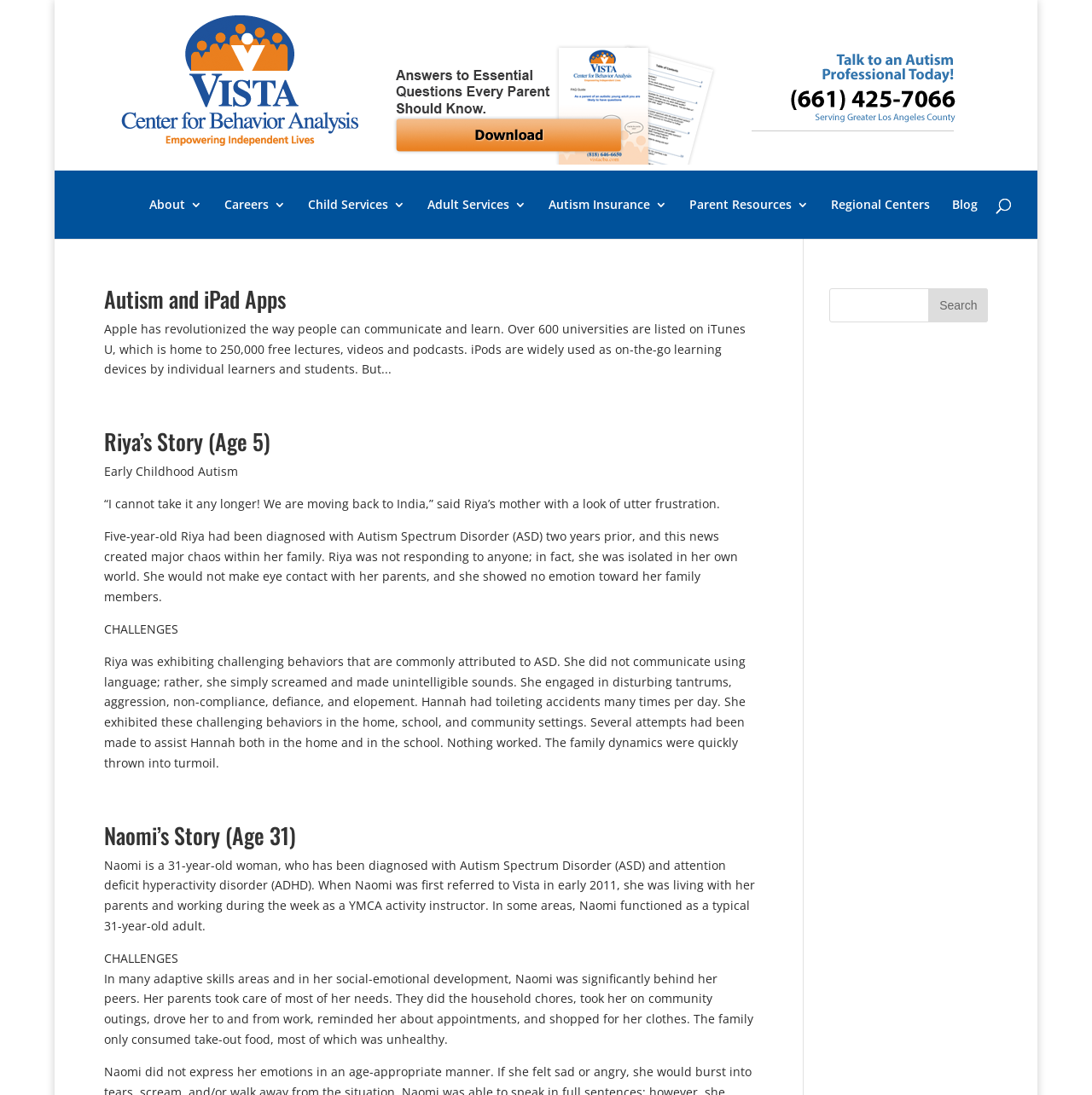What is the age of Riya in the story?
Identify the answer in the screenshot and reply with a single word or phrase.

5